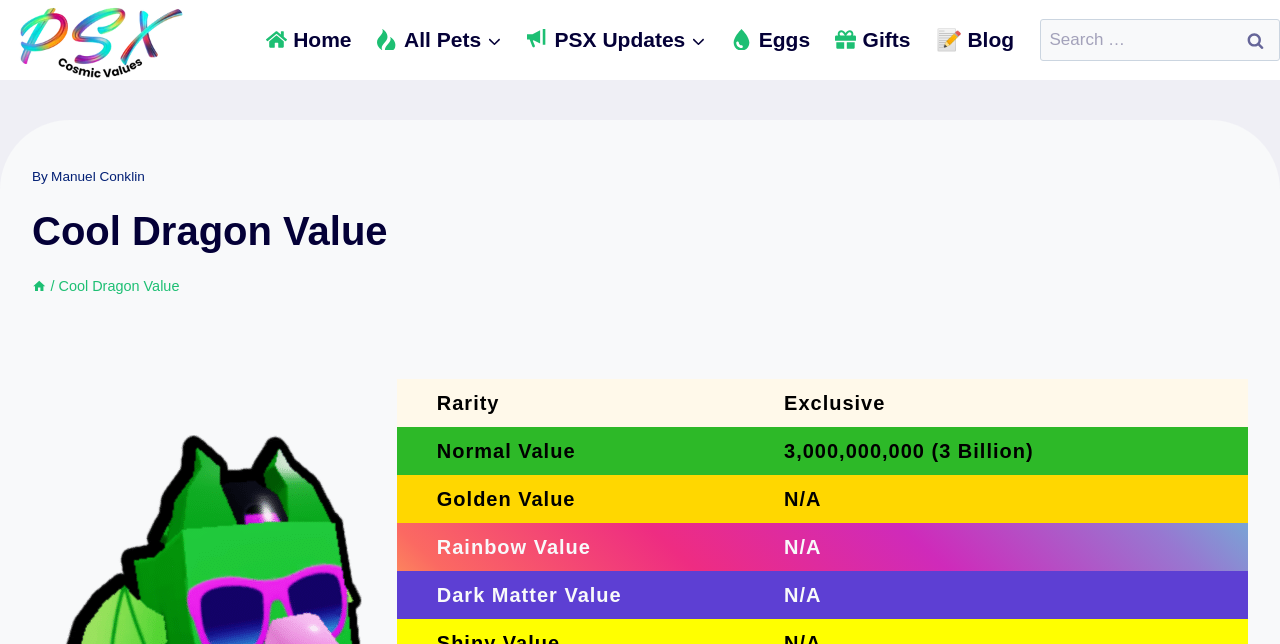Describe all the significant parts and information present on the webpage.

This webpage is about the Cool Dragon Value in Pet Simulator X on Roblox. At the top left corner, there is a site logo, which is an image linked to the homepage. Next to it, there is a primary navigation menu with links to various pages, including Home, All Pets, PSX Updates, Eggs, Gifts, and Blog. Each link has a small icon beside it.

On the right side of the top section, there is a search bar with a search button and a label "Search for:". Below the navigation menu, there is a header section with the title "Cool Dragon Value" and a breadcrumb navigation menu showing the path from the homepage to this page.

The main content of the page is a table with four rows, each displaying information about the Cool Dragon Value, including its rarity, normal value, golden value, rainbow value, and dark matter value. The table has three columns, with the first column being empty, the second column showing the attribute names, and the third column showing the corresponding values. The normal value is 3 billion, while the other values are not available.

At the top right corner of the page, there is a small section with the author's name, Manuel Conklin.